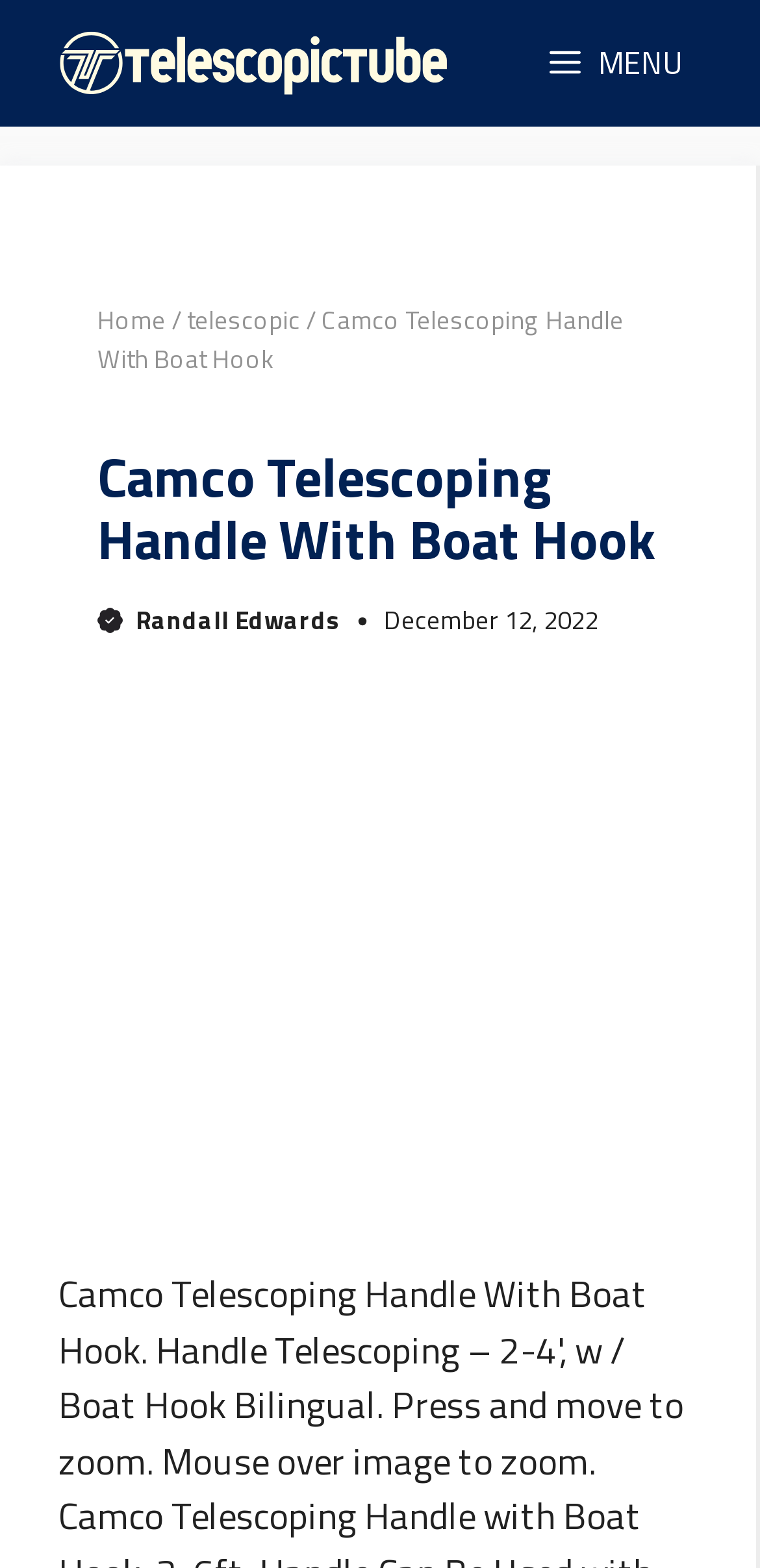Reply to the question with a brief word or phrase: What is the name of the product?

Camco Telescoping Handle With Boat Hook